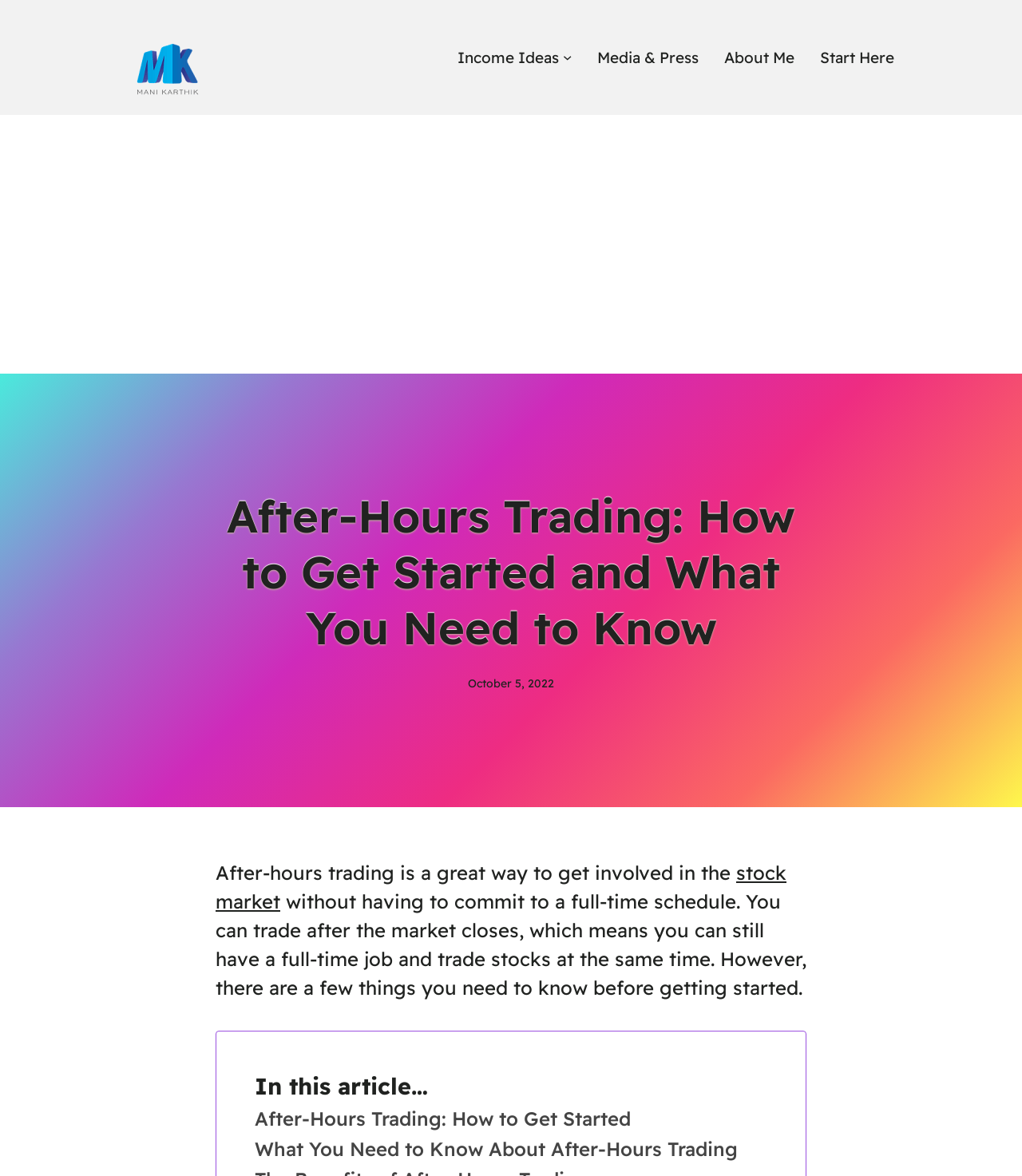Use a single word or phrase to answer the question: 
What is the benefit of after-hours trading?

Flexibility